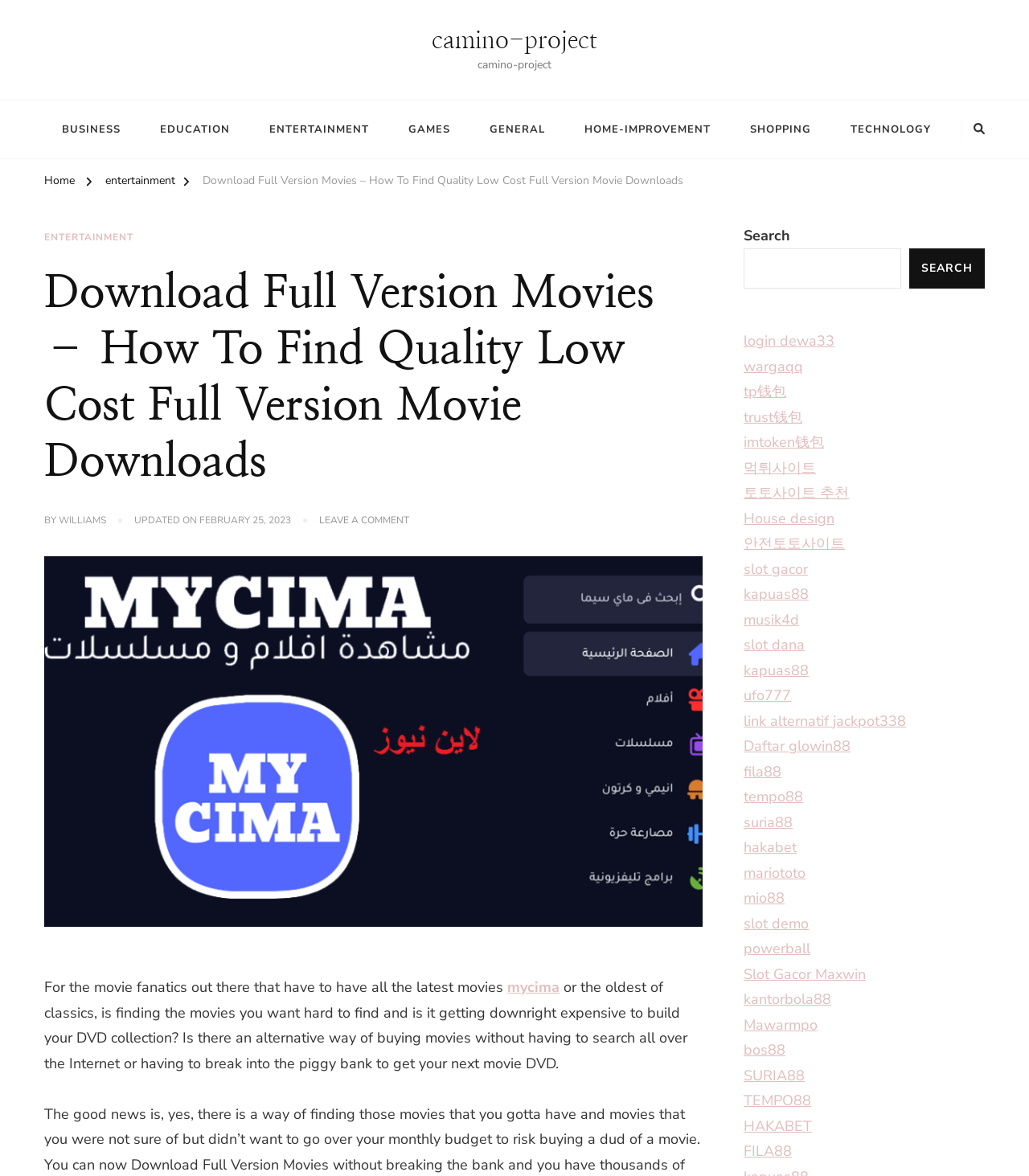Could you find the bounding box coordinates of the clickable area to complete this instruction: "Click on the 'Download Full Version Movies – How To Find Quality Low Cost Full Version Movie Downloads' link"?

[0.197, 0.146, 0.664, 0.166]